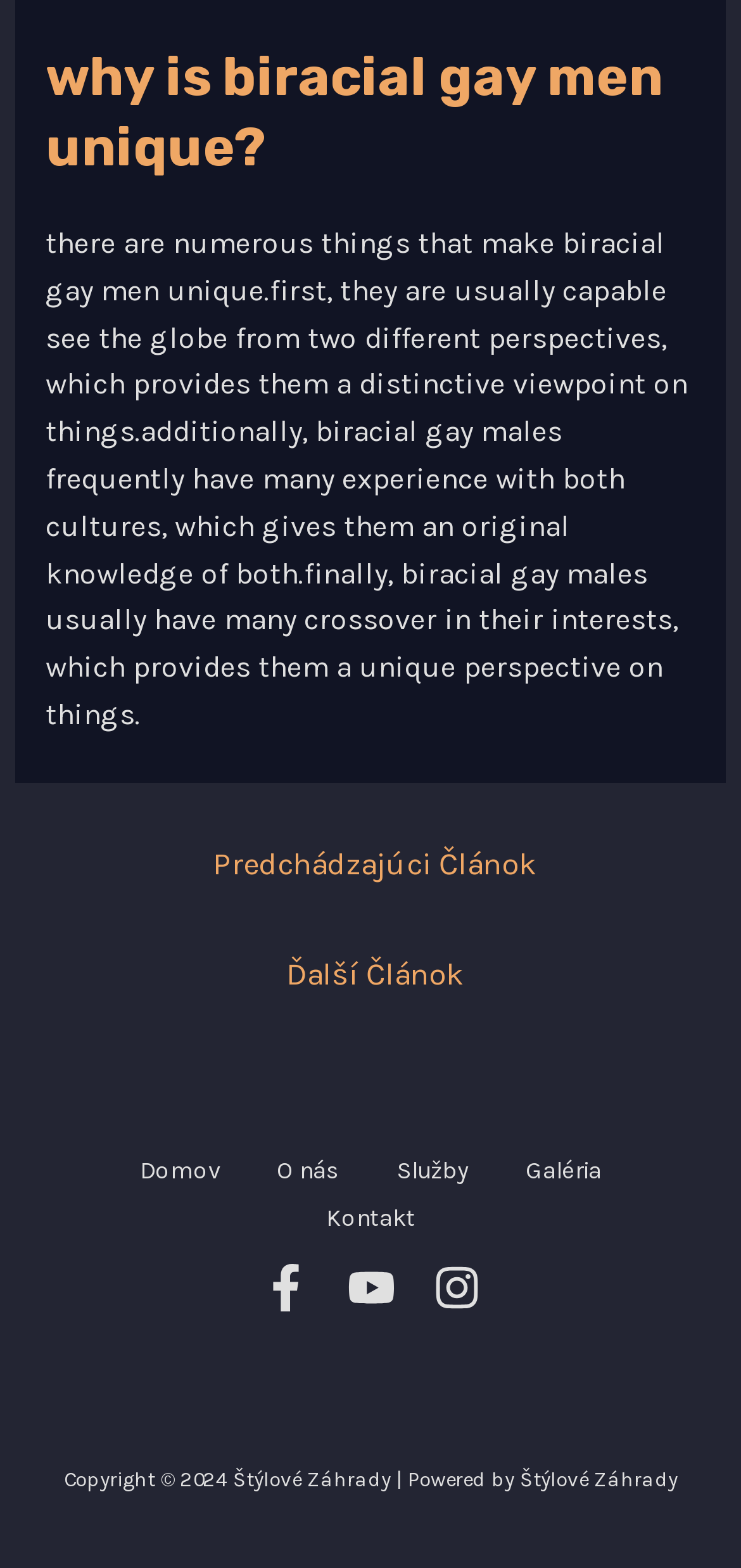Can you show the bounding box coordinates of the region to click on to complete the task described in the instruction: "click the previous article link"?

[0.027, 0.53, 0.984, 0.577]